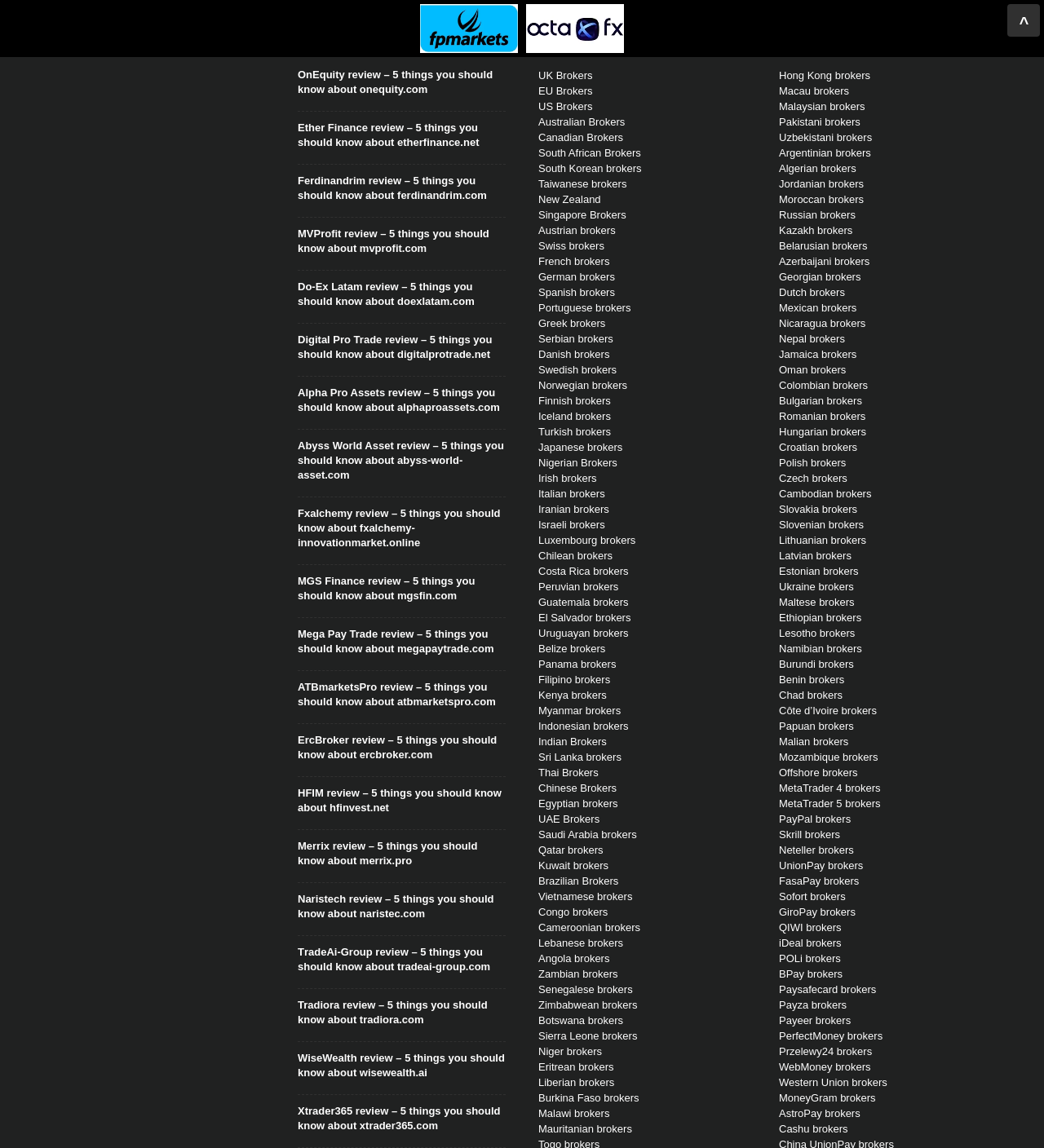Find the bounding box coordinates for the area you need to click to carry out the instruction: "Explore the 'FOREX BROKERS LISTS' section". The coordinates should be four float numbers between 0 and 1, indicated as [left, top, right, bottom].

[0.516, 0.029, 0.644, 0.044]